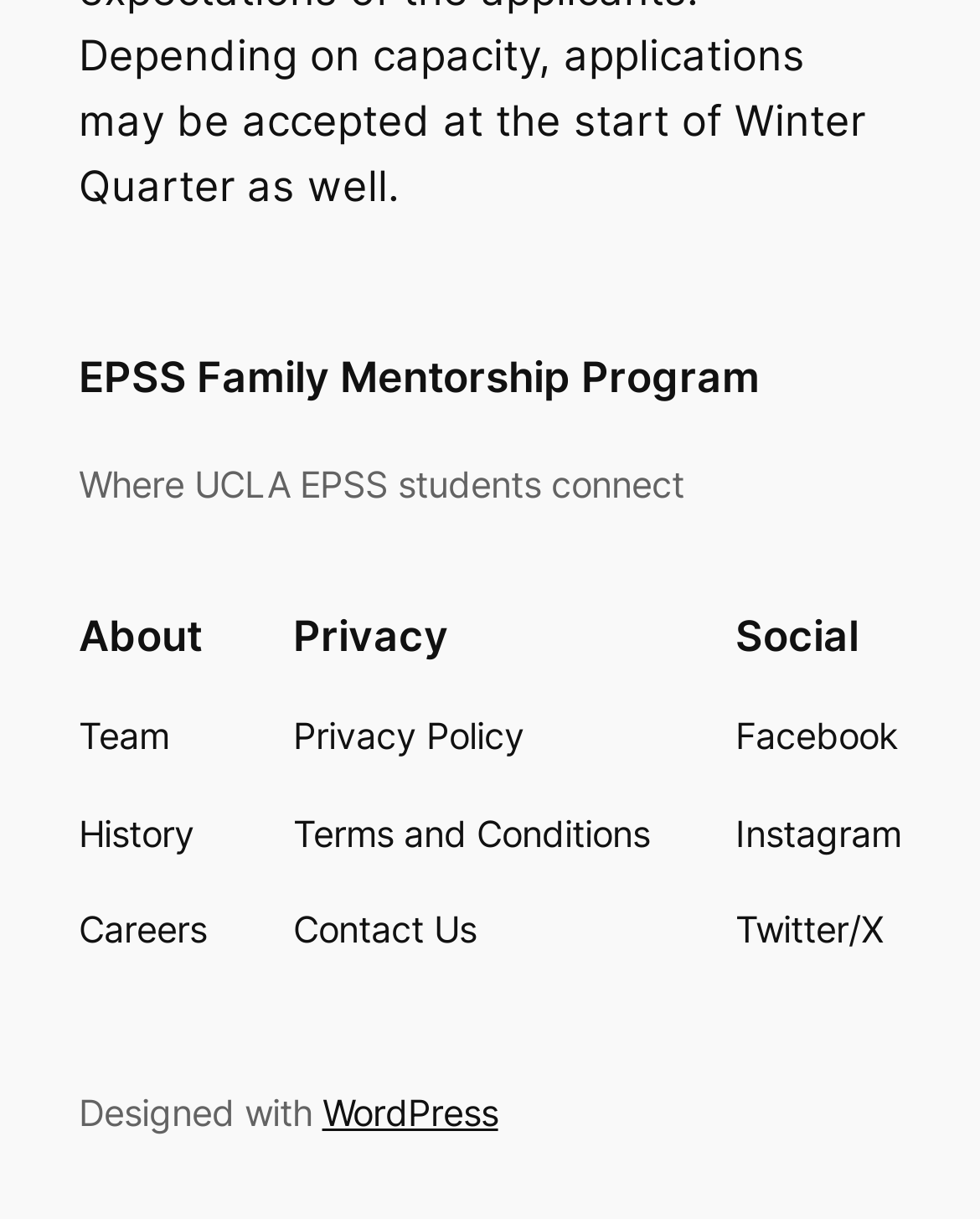Using details from the image, please answer the following question comprehensively:
What is the purpose of the webpage?

The purpose of the webpage can be inferred from the StaticText element 'Where UCLA EPSS students connect' at the top of the webpage, which suggests that the webpage is a platform for UCLA EPSS students to connect with each other.